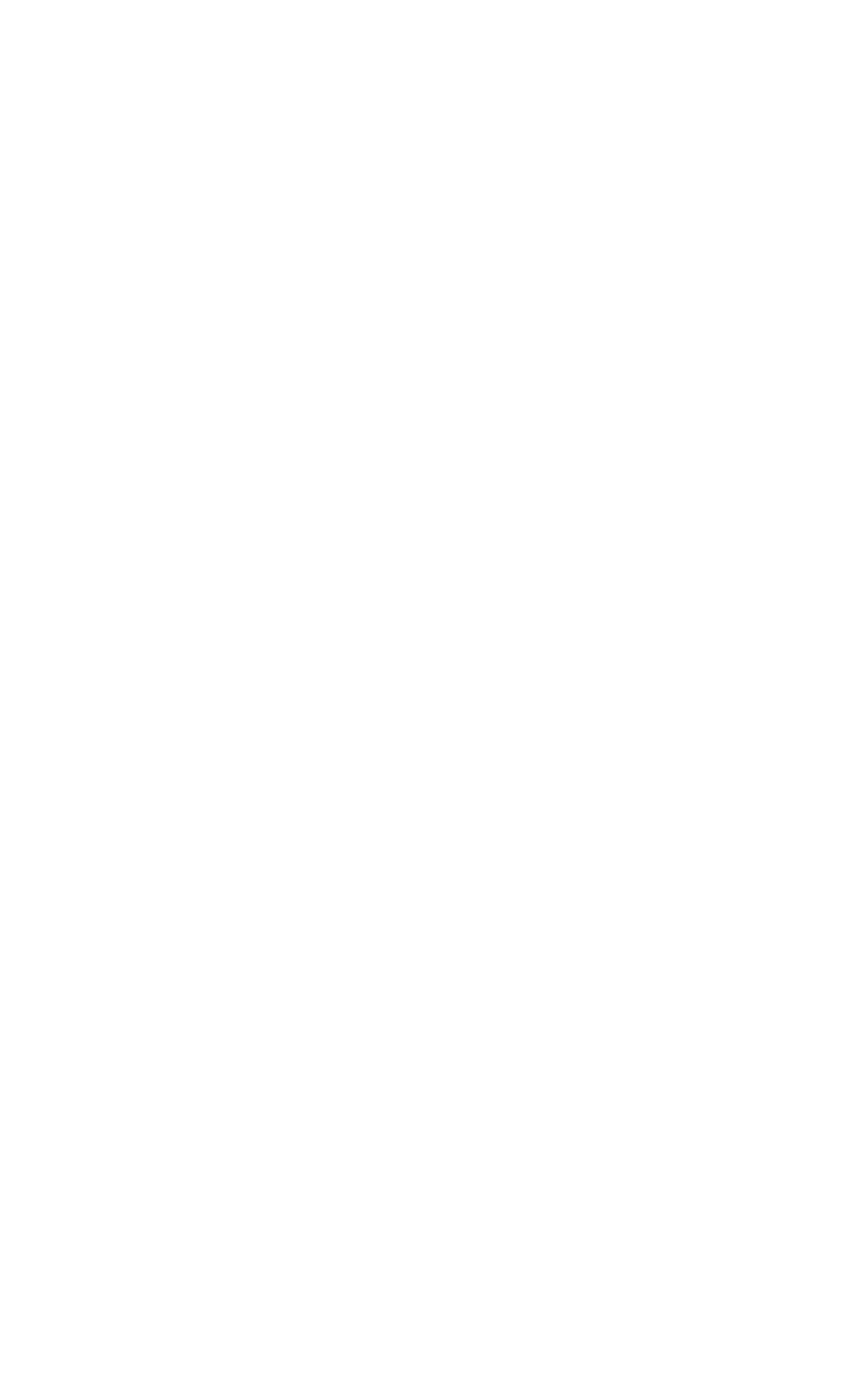Locate the bounding box of the UI element described in the following text: "Corporations".

[0.062, 0.424, 0.315, 0.454]